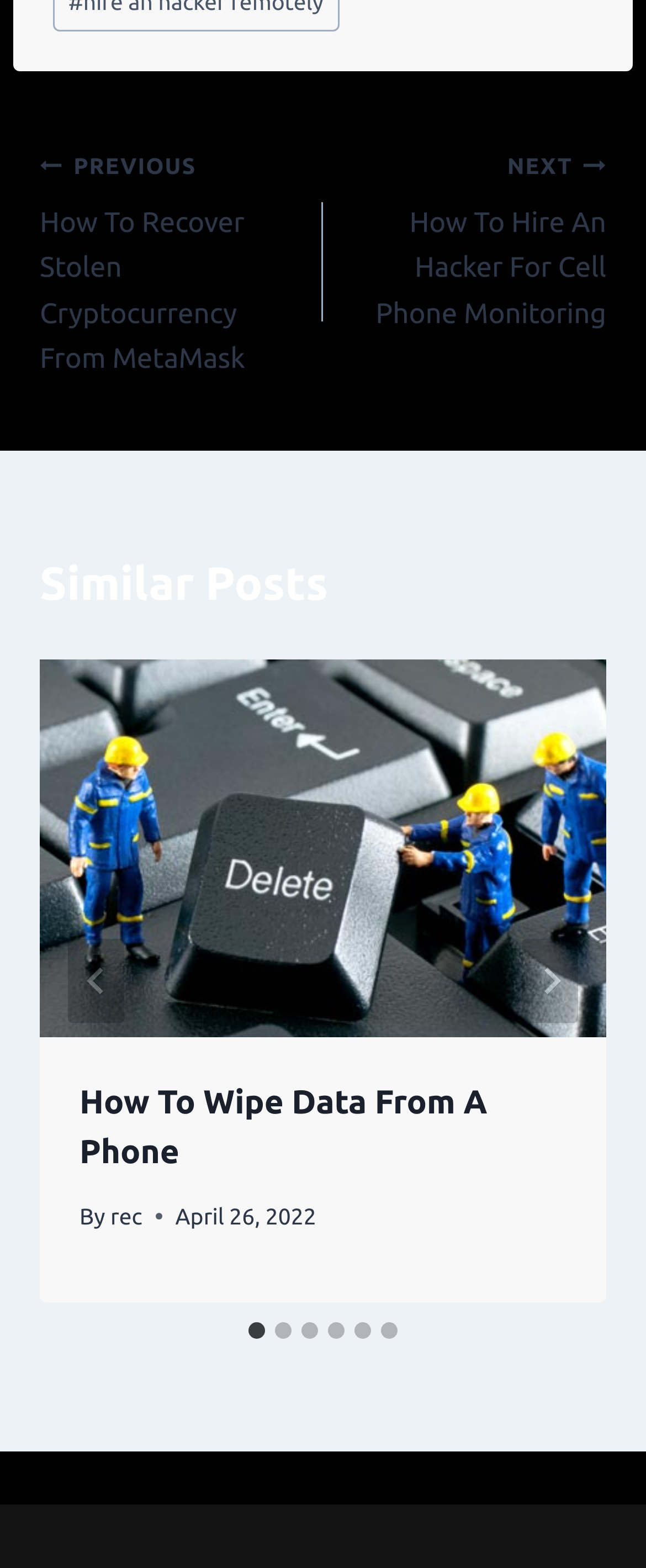Predict the bounding box for the UI component with the following description: "aria-label="Go to slide 4"".

[0.508, 0.844, 0.533, 0.854]